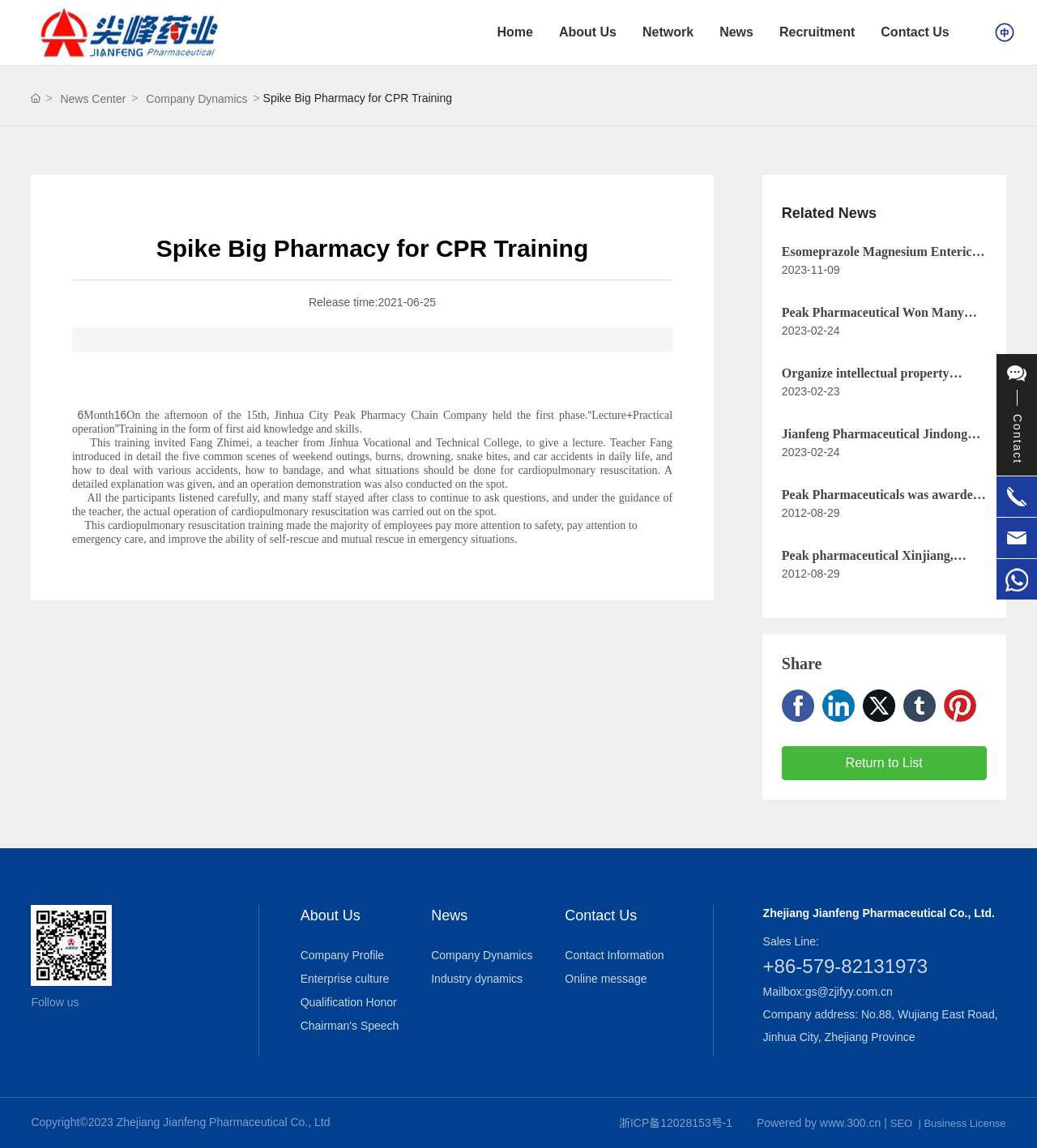Please find the bounding box coordinates of the element that needs to be clicked to perform the following instruction: "Check Recruitment". The bounding box coordinates should be four float numbers between 0 and 1, represented as [left, top, right, bottom].

[0.752, 0.0, 0.824, 0.056]